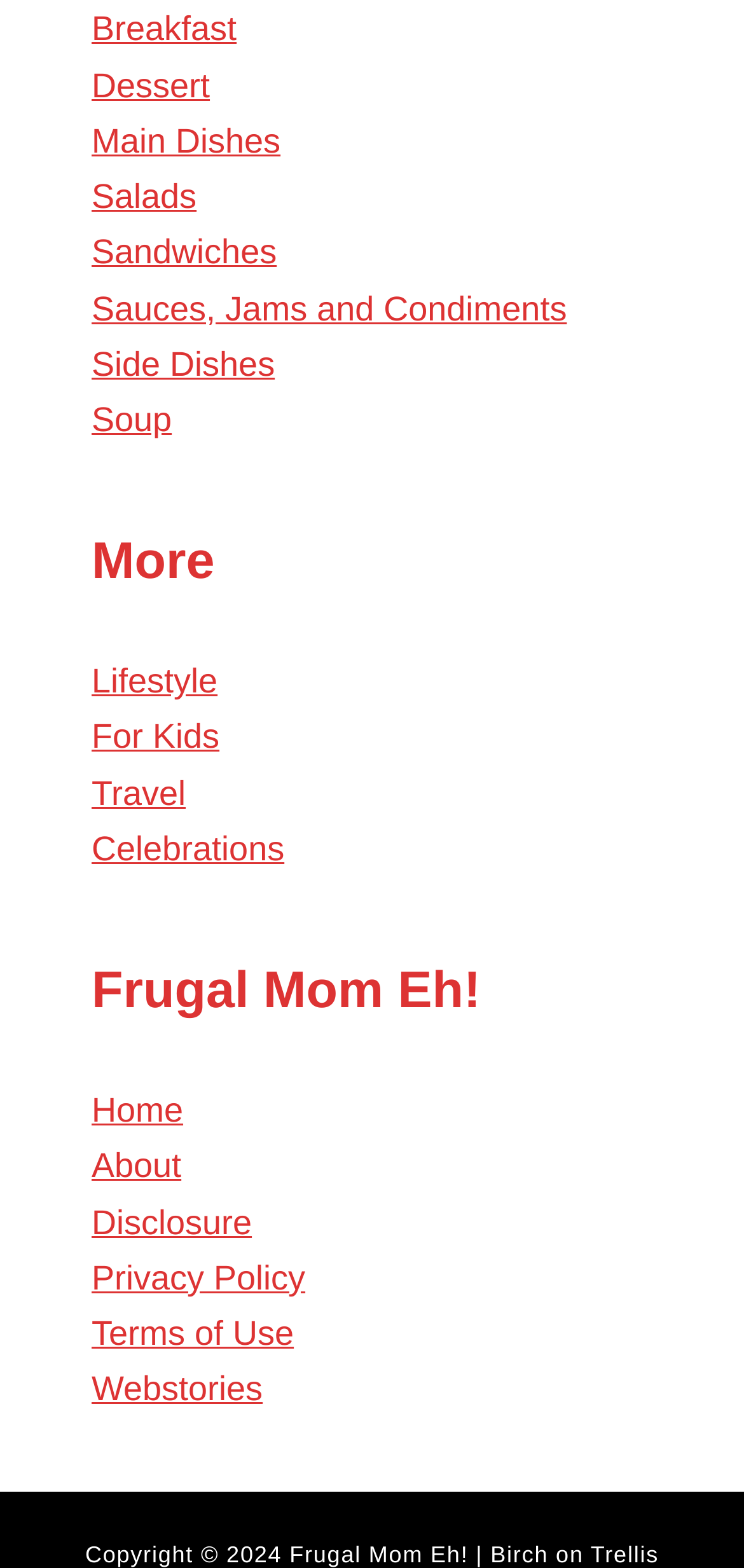Find the bounding box of the UI element described as: "Sauces, Jams and Condiments". The bounding box coordinates should be given as four float values between 0 and 1, i.e., [left, top, right, bottom].

[0.123, 0.184, 0.762, 0.209]